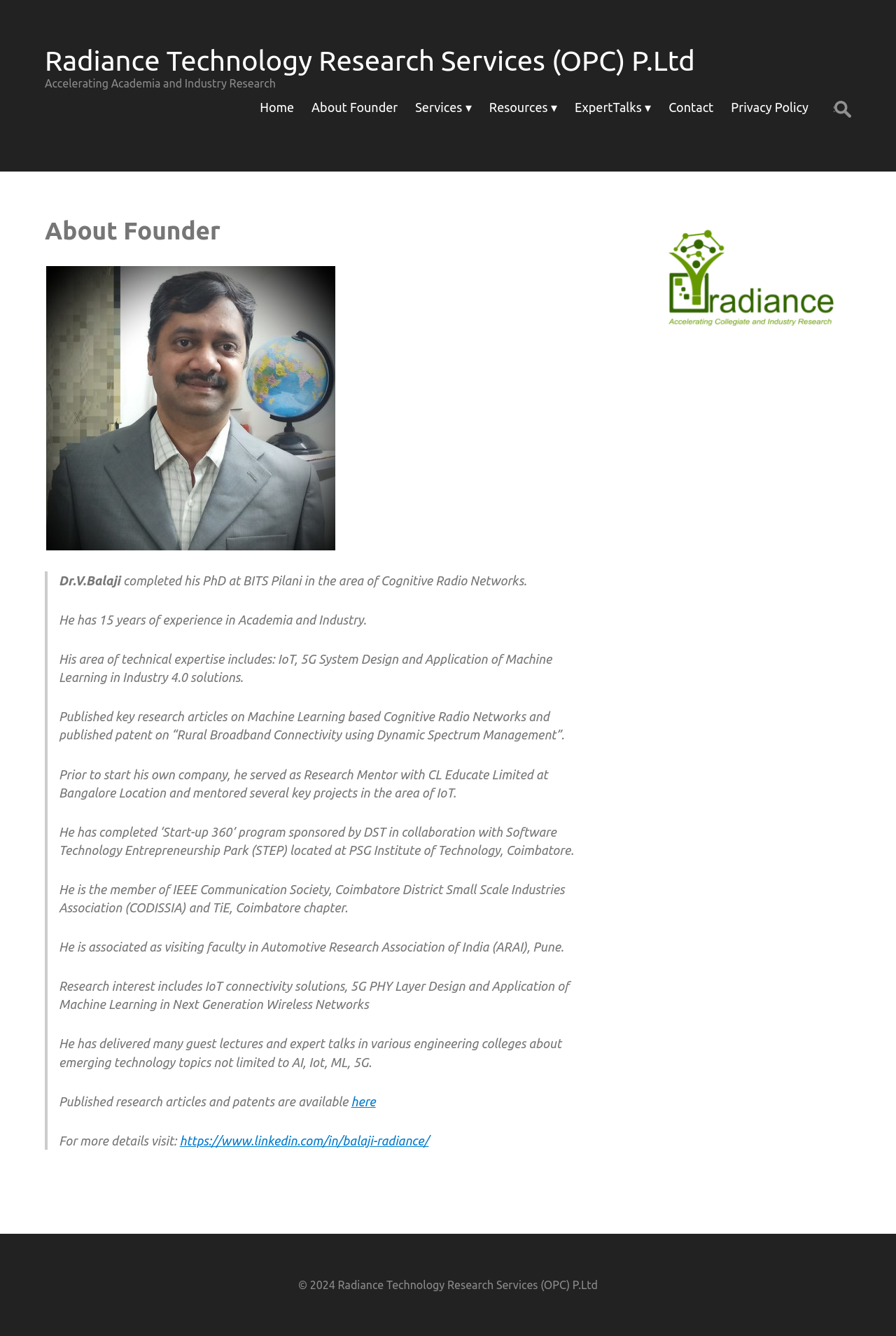What is the area of technical expertise of the founder?
Please answer the question with as much detail as possible using the screenshot.

The area of technical expertise of the founder is mentioned in the blockquote section of the webpage, specifically in the StaticText element with OCR text 'His area of technical expertise includes: IoT, 5G System Design and Application of Machine Learning in Industry 4.0 solutions'.